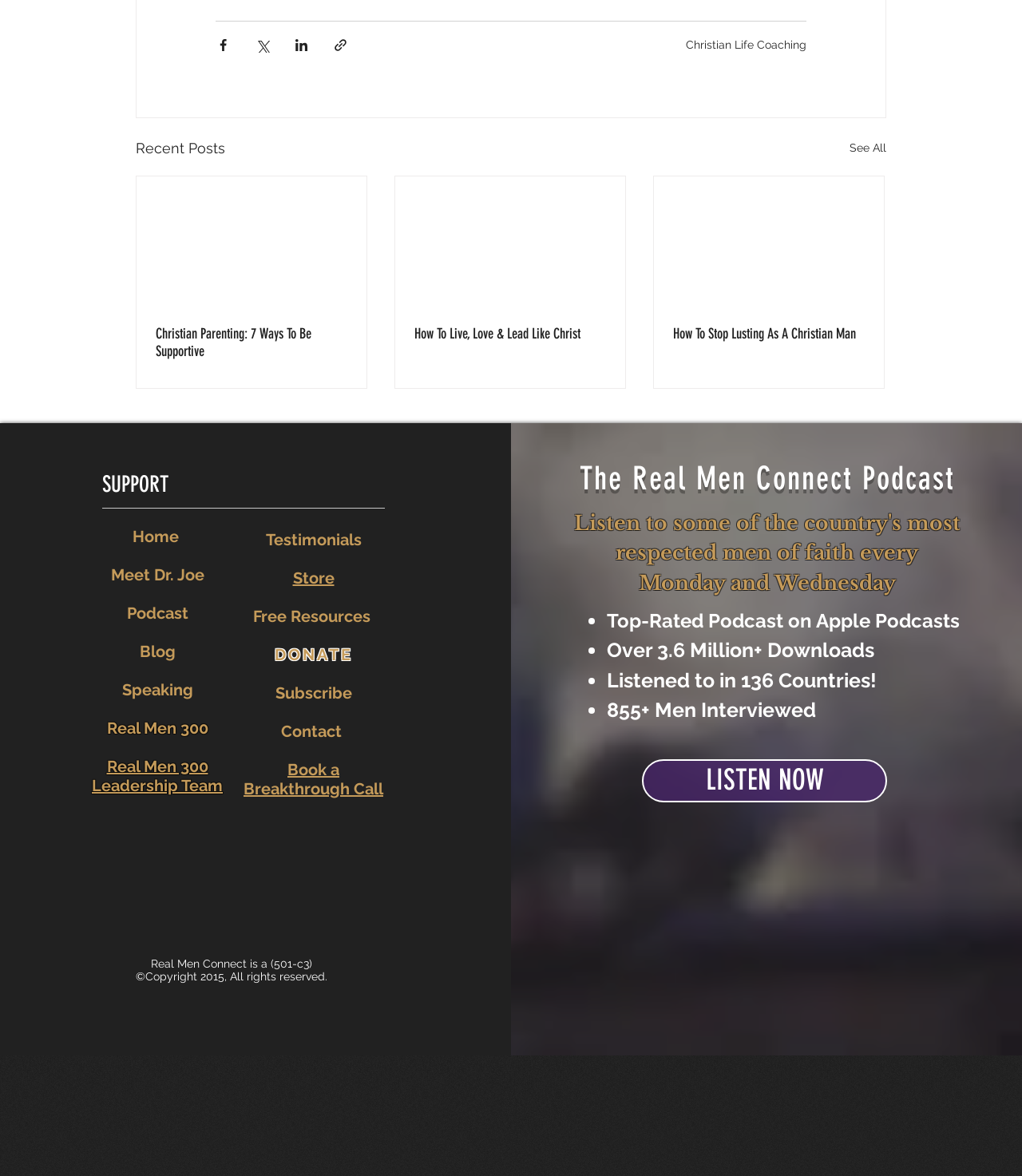Extract the bounding box for the UI element that matches this description: "Home".

[0.129, 0.448, 0.179, 0.464]